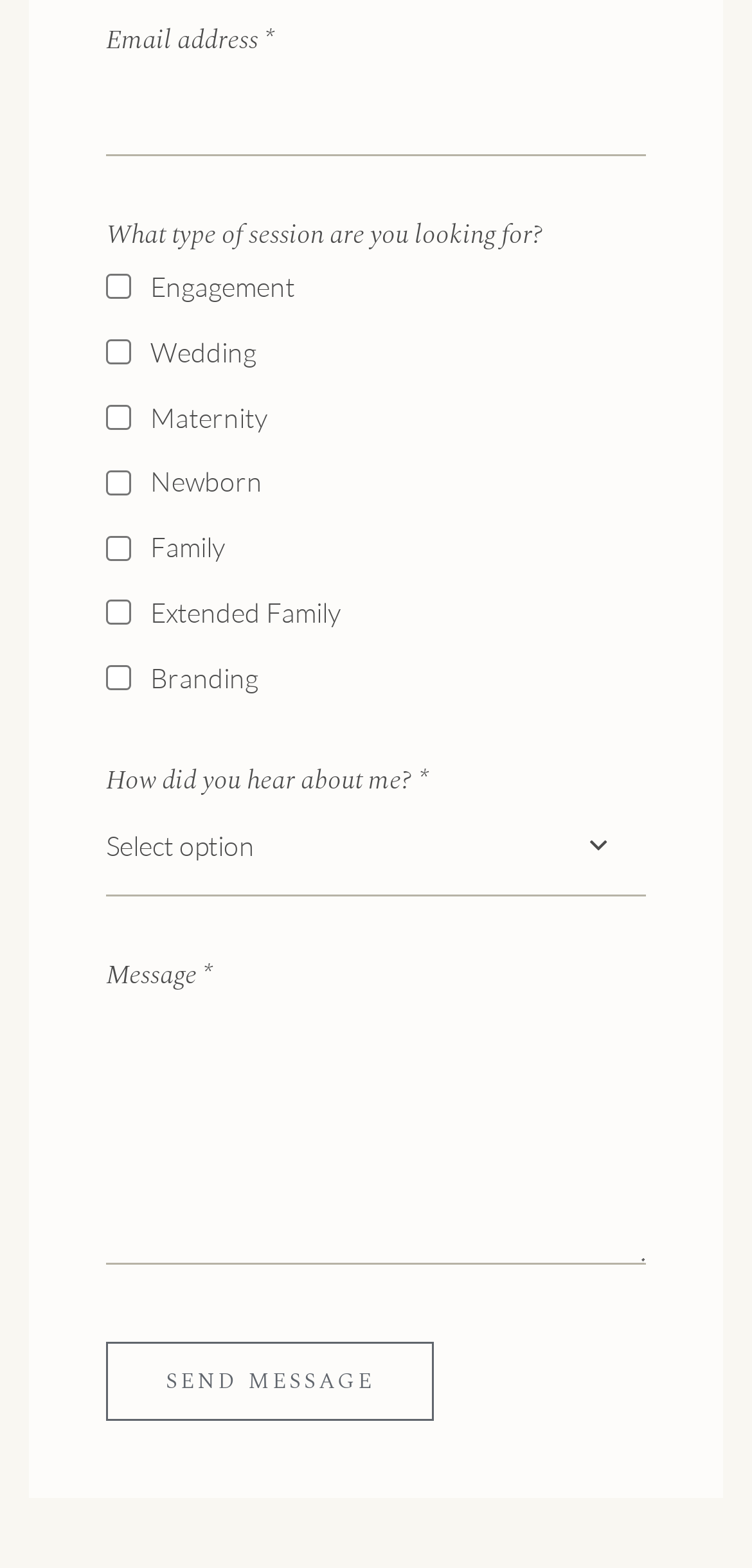What types of sessions can be inquired about?
Give a one-word or short phrase answer based on the image.

Multiple types